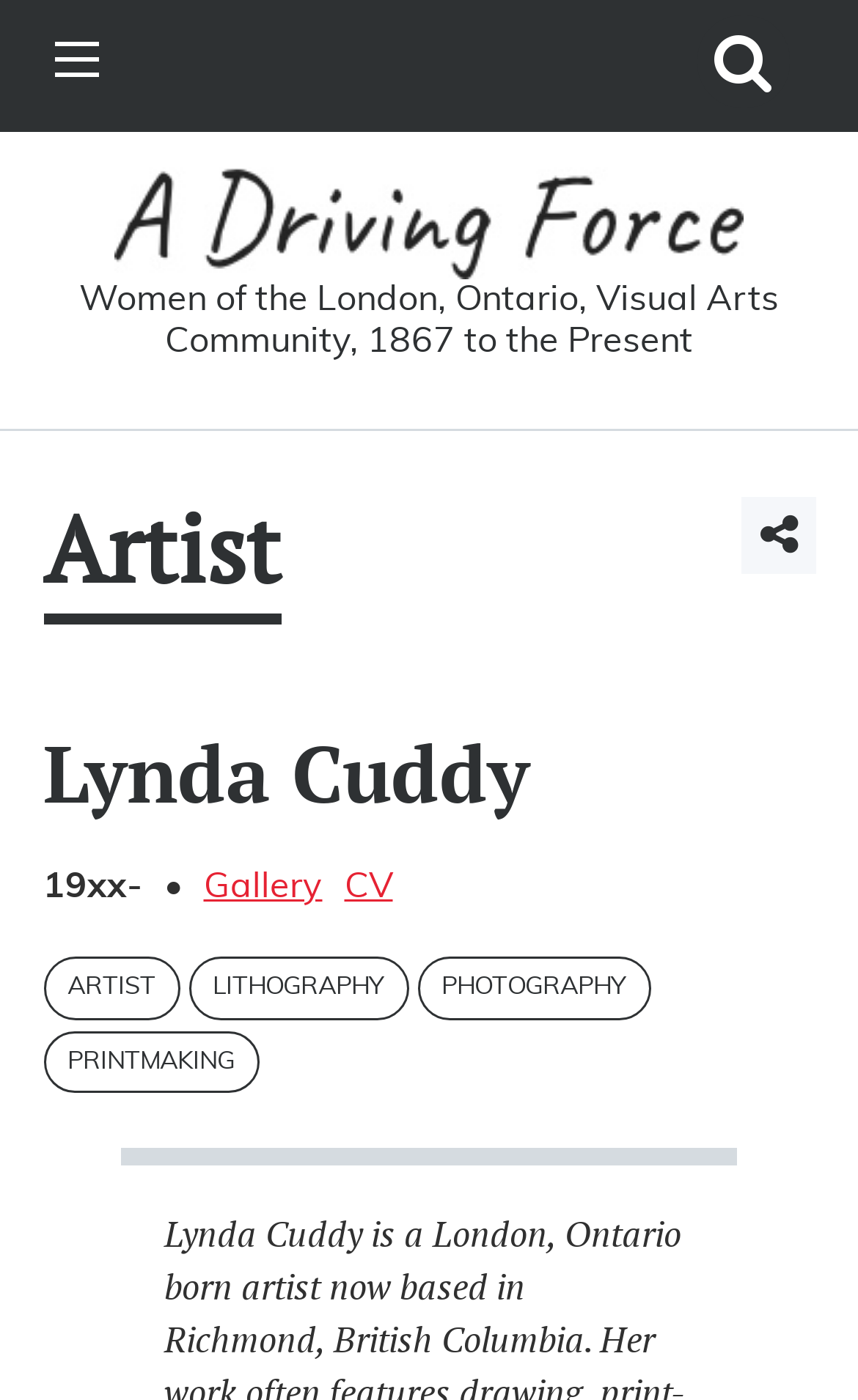Locate the bounding box coordinates of the segment that needs to be clicked to meet this instruction: "Search site".

[0.812, 0.039, 0.92, 0.064]